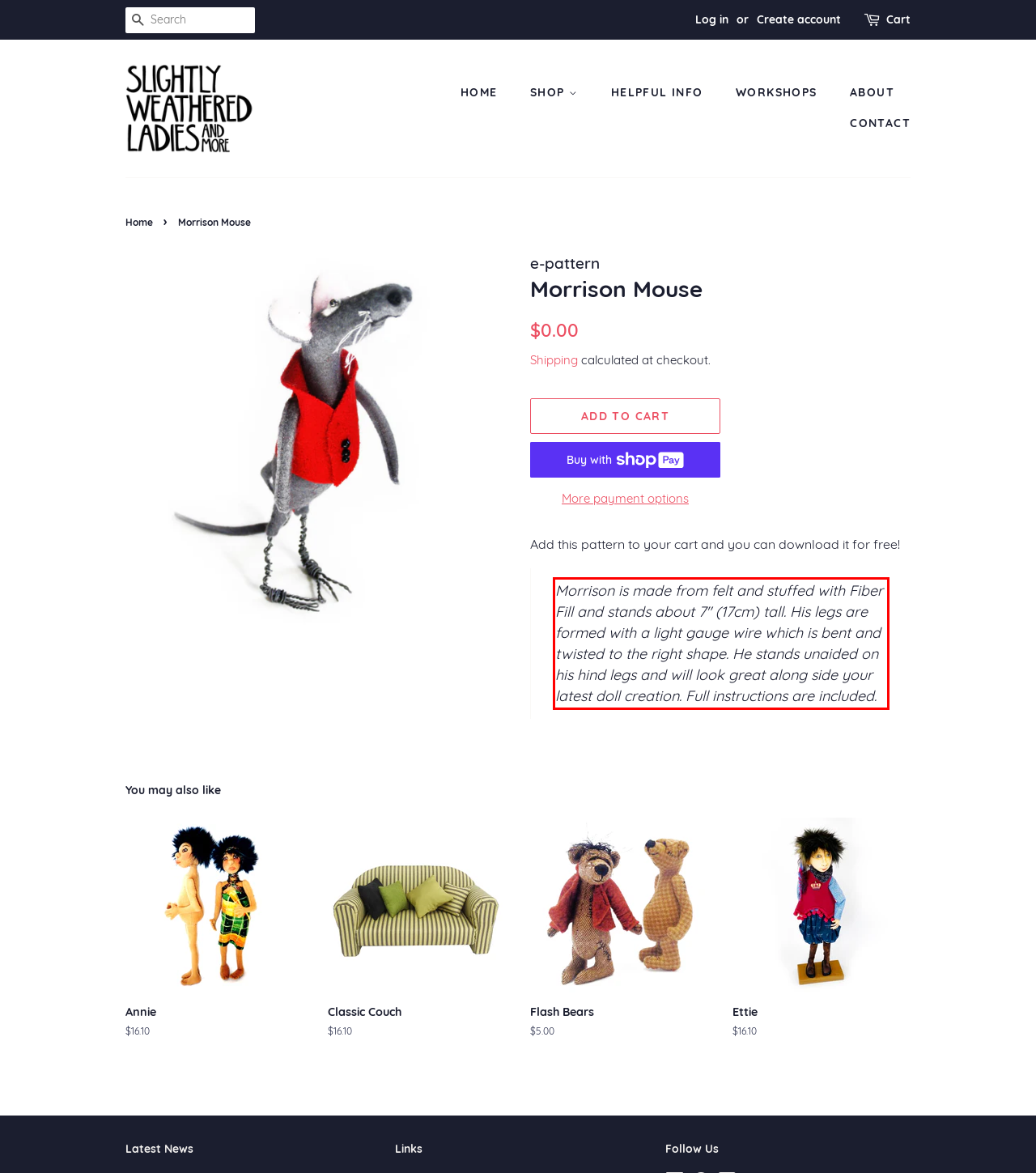Given a screenshot of a webpage containing a red rectangle bounding box, extract and provide the text content found within the red bounding box.

Morrison is made from felt and stuffed with Fiber Fill and stands about 7″ (17cm) tall. His legs are formed with a light gauge wire which is bent and twisted to the right shape. He stands unaided on his hind legs and will look great along side your latest doll creation. Full instructions are included.